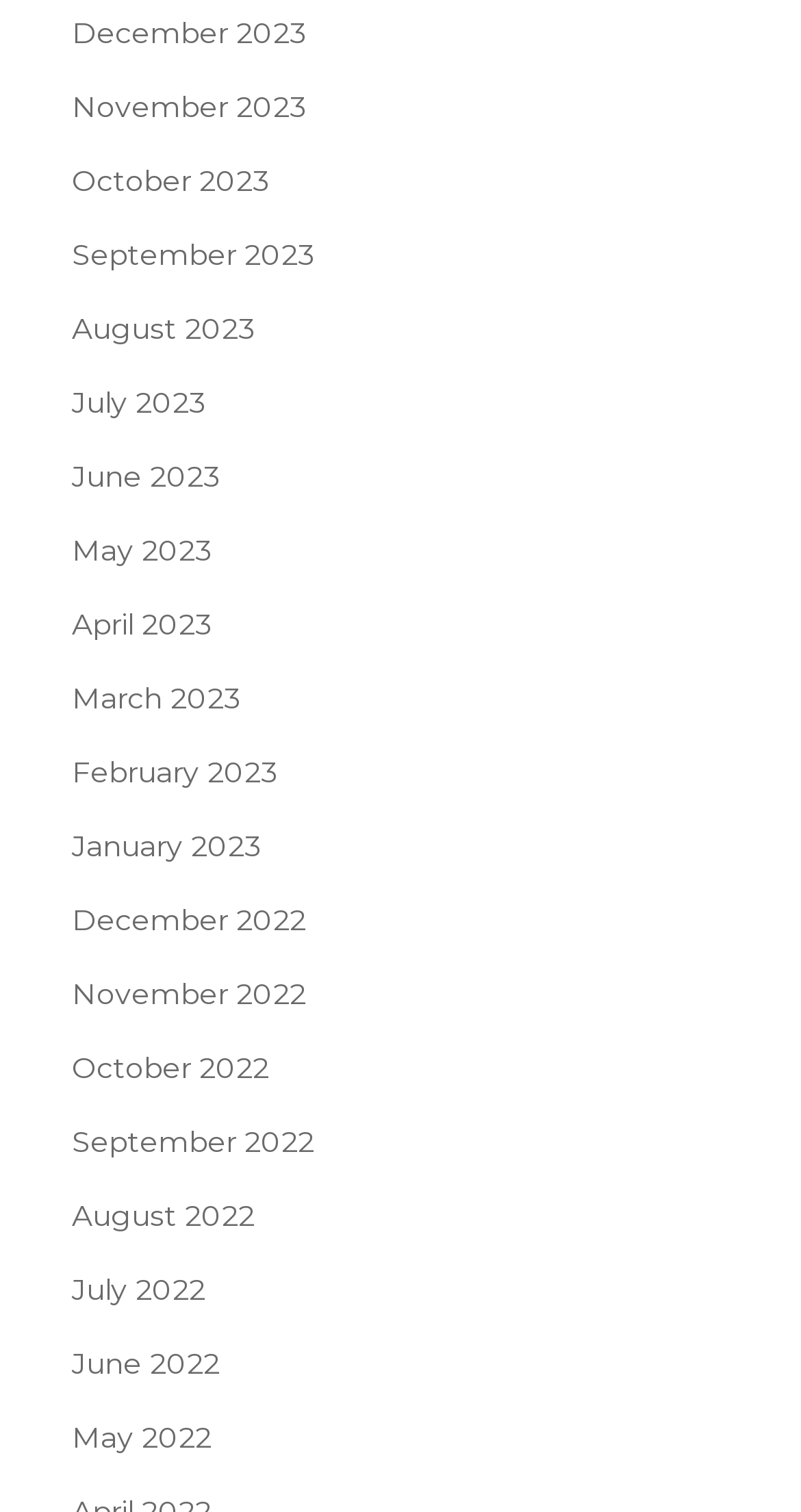How many months are listed in 2022?
Look at the image and respond with a one-word or short phrase answer.

12